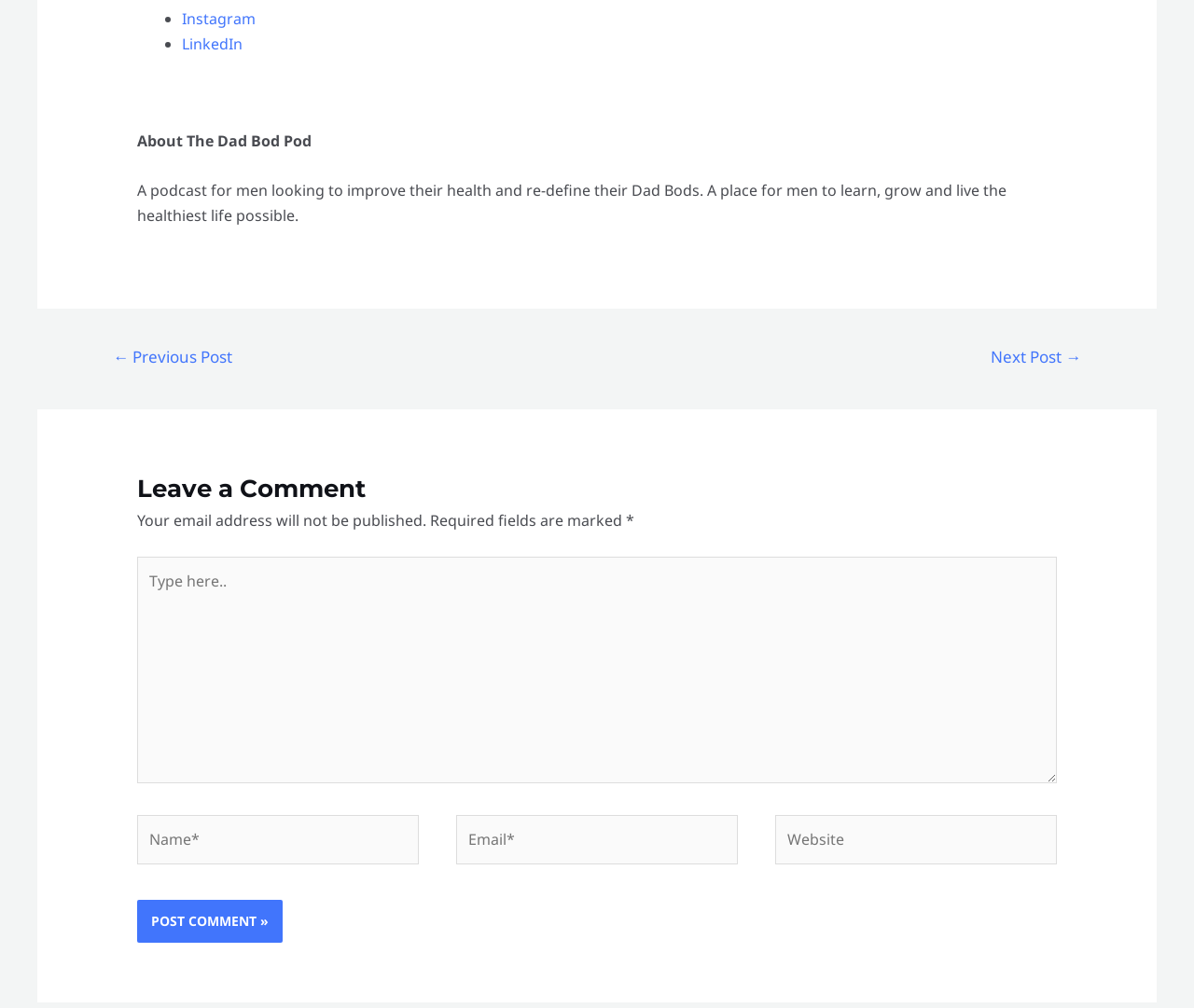Please find and report the bounding box coordinates of the element to click in order to perform the following action: "Post a comment". The coordinates should be expressed as four float numbers between 0 and 1, in the format [left, top, right, bottom].

[0.115, 0.893, 0.236, 0.936]